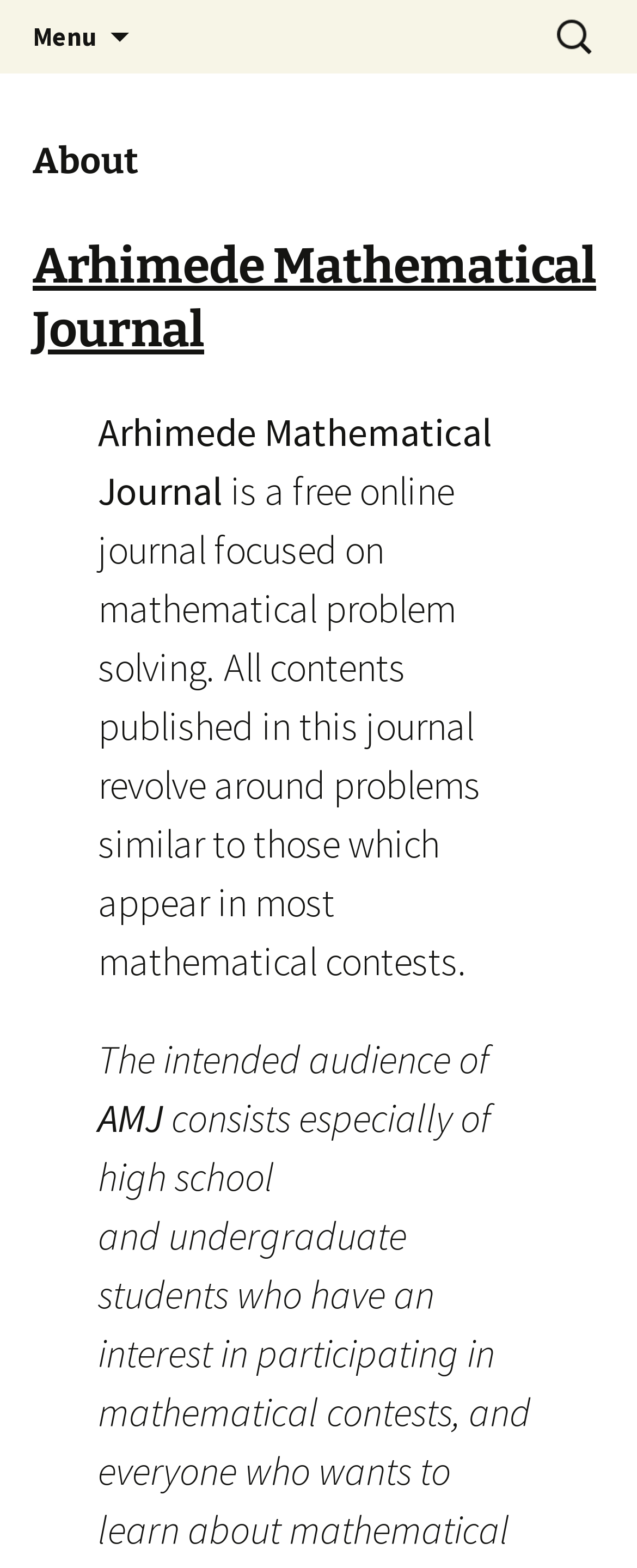Offer a meticulous description of the webpage's structure and content.

The webpage is the official webpage of Arhimede Mathematical Journal. At the top, there are two headings, "Arhimede Mathematical Journal" and "Official webpage of Arhimede Mathematical Journal", which are placed side by side, spanning the entire width of the page. 

On the top left, there is a button labeled "Menu" with an icon. On the top right, there is a search bar with a label "Search for:" and a searchbox. 

Below the search bar, there is a header section with two headings, "About" and "Arhimede Mathematical Journal". The "Arhimede Mathematical Journal" heading is followed by a paragraph of text that describes the journal, stating that it is a free online journal focused on mathematical problem solving, and that its contents revolve around problems similar to those found in mathematical contests. 

The paragraph continues, describing the intended audience of the journal, referred to as "AMJ".